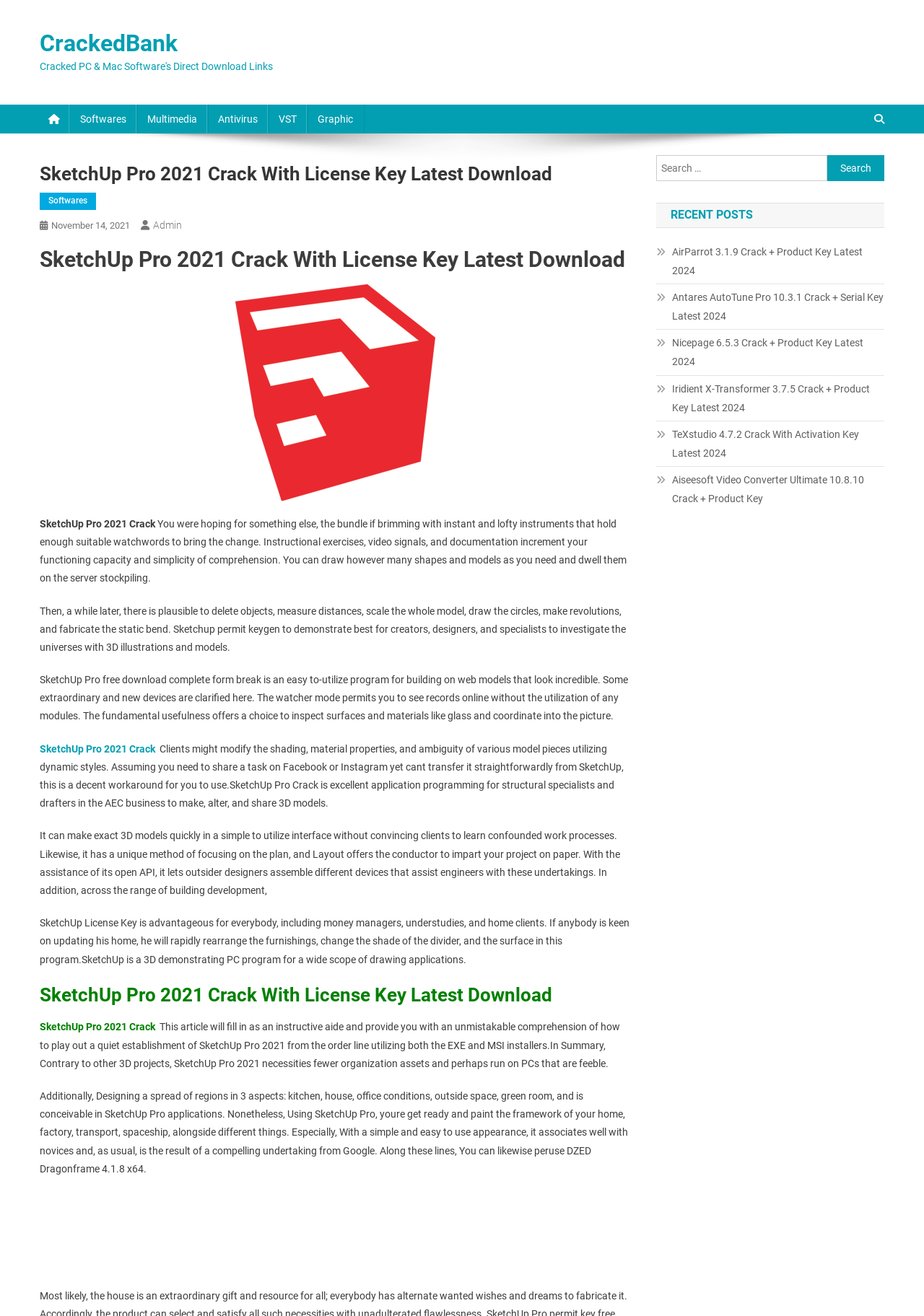Describe all significant elements and features of the webpage.

This webpage appears to be a software download page, specifically for SketchUp Pro 2021 Crack with License Key. At the top, there is a header section with a link to "CrackedBank" and several other links to different software categories, such as "Softwares", "Multimedia", "Antivirus", "VST", and "Graphic".

Below the header section, there is a main content area with a heading that reads "SketchUp Pro 2021 Crack With License Key Latest Download". This section contains several paragraphs of text that describe the features and benefits of SketchUp Pro, including its ability to create 3D models, its ease of use, and its compatibility with various file formats.

To the right of the main content area, there is a sidebar with a search box and a list of recent posts, each with a link to a different software download page. The recent posts include AirParrot 3.1.9 Crack, Antares AutoTune Pro 10.3.1 Crack, Nicepage 6.5.3 Crack, Iridient X-Transformer 3.7.5 Crack, TeXstudio 4.7.2 Crack, and Aiseesoft Video Converter Ultimate 10.8.10 Crack.

At the bottom of the main content area, there is an image of the SketchUp Pro Crack software, and a link to download the software. Overall, the webpage appears to be a software download page with a focus on providing cracked versions of various software applications.